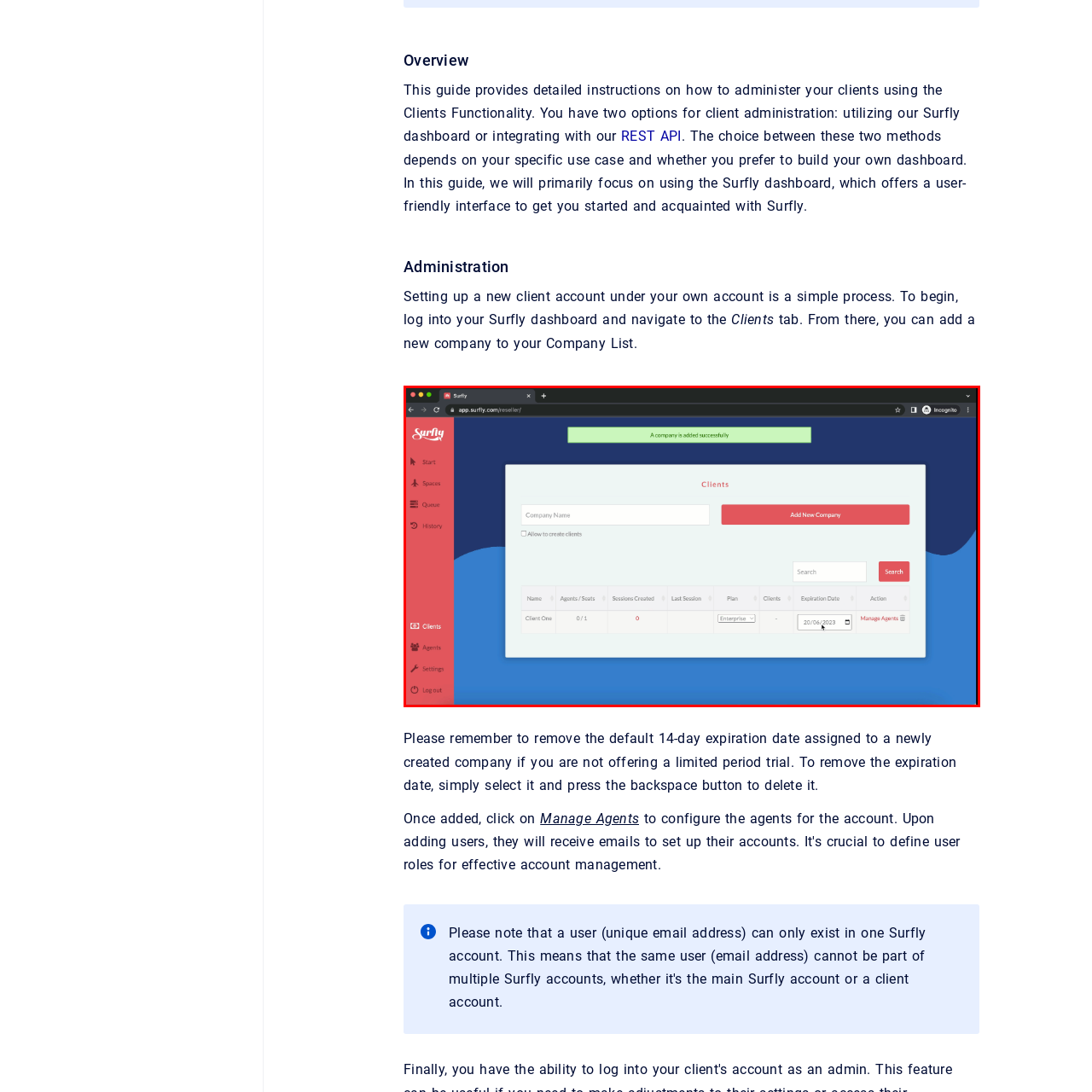Elaborate on the contents of the image marked by the red border.

The image displays the interface of the Surfly application, specifically centered on the "Clients" section. At the top, a green banner confirms the successful addition of a company, stating, "A company is added successfully." Below this notification, the main area is dedicated to managing client accounts. 

Users can input the company name, with an option to allow the creation of clients. The interface offers a clear "Add New Company" button for easy navigation. 

The table below lists various clients, including details such as their name, agent status, sessions created, last session timestamp, plan type, and expiration date. In the displayed record, "Client One" is shown with zero agents and sessions created, classified under the "Enterprise" plan. The expiration date for this client is listed as "20/06/2023," with an available action button labeled "Manage Agents" for further client management. The overall design features a vibrant color scheme, enhancing user experience.